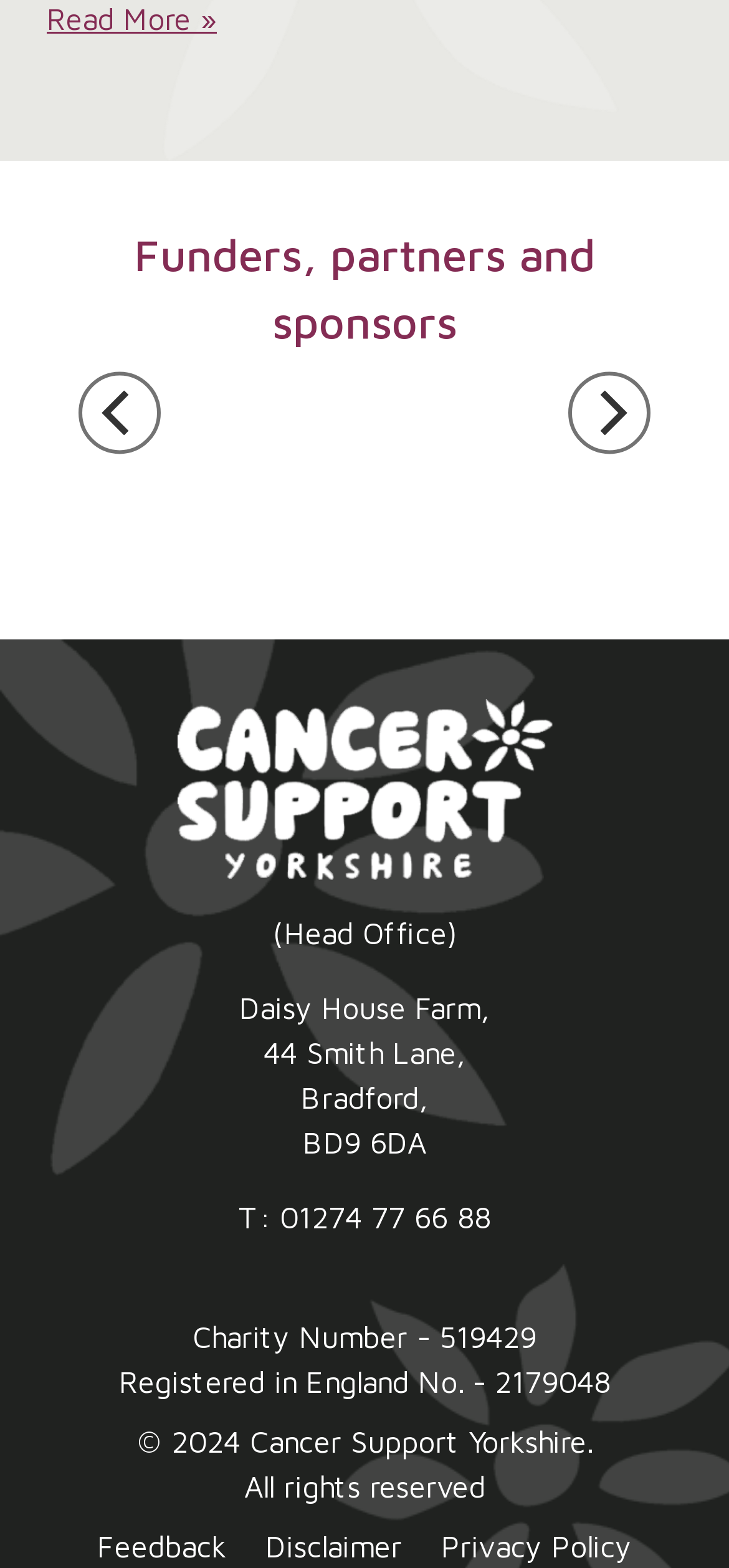Specify the bounding box coordinates of the element's region that should be clicked to achieve the following instruction: "Click the 'Feedback' link". The bounding box coordinates consist of four float numbers between 0 and 1, in the format [left, top, right, bottom].

[0.133, 0.975, 0.31, 0.996]